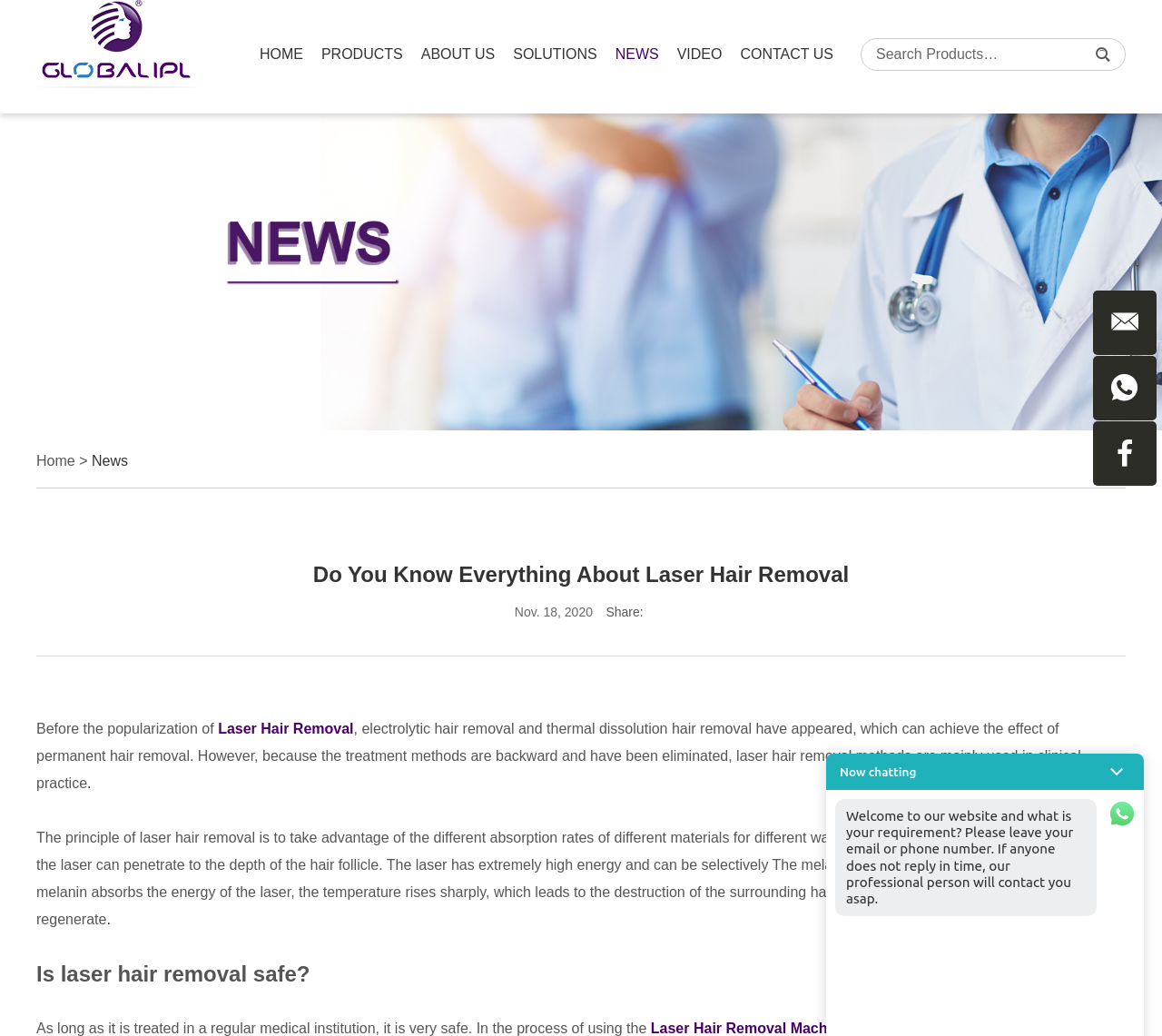Carefully examine the image and provide an in-depth answer to the question: What is the company name at the top left corner?

I found the company name by looking at the top left corner of the webpage, where there is a link and an image with the same text 'Beijing Global Ipl Development Co., Ltd.'.